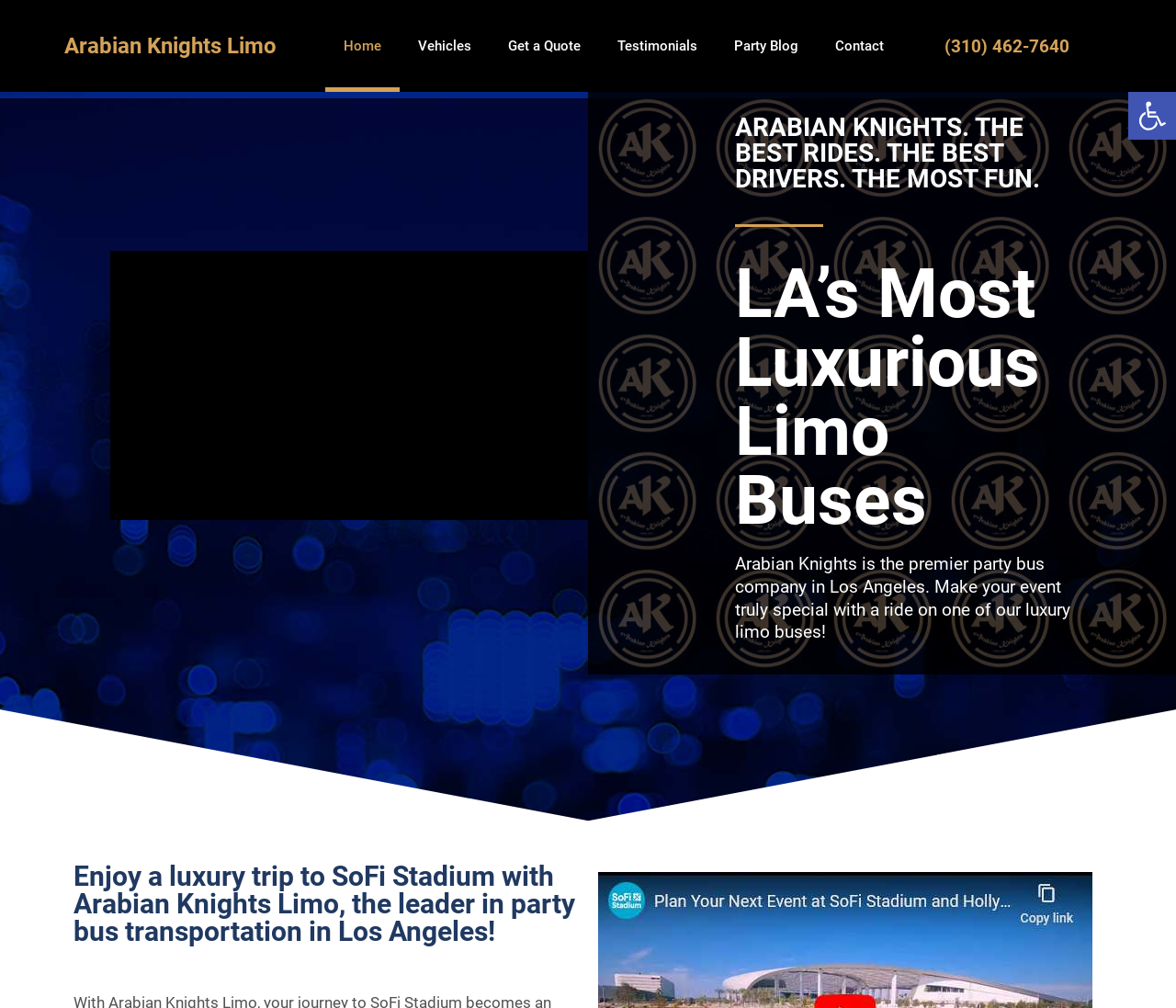How many navigation links are there at the top of the webpage?
Based on the image, answer the question with as much detail as possible.

I counted the number of link elements at the top of the webpage, which are 'Home', 'Vehicles', 'Get a Quote', 'Testimonials', 'Party Blog', and 'Contact'.